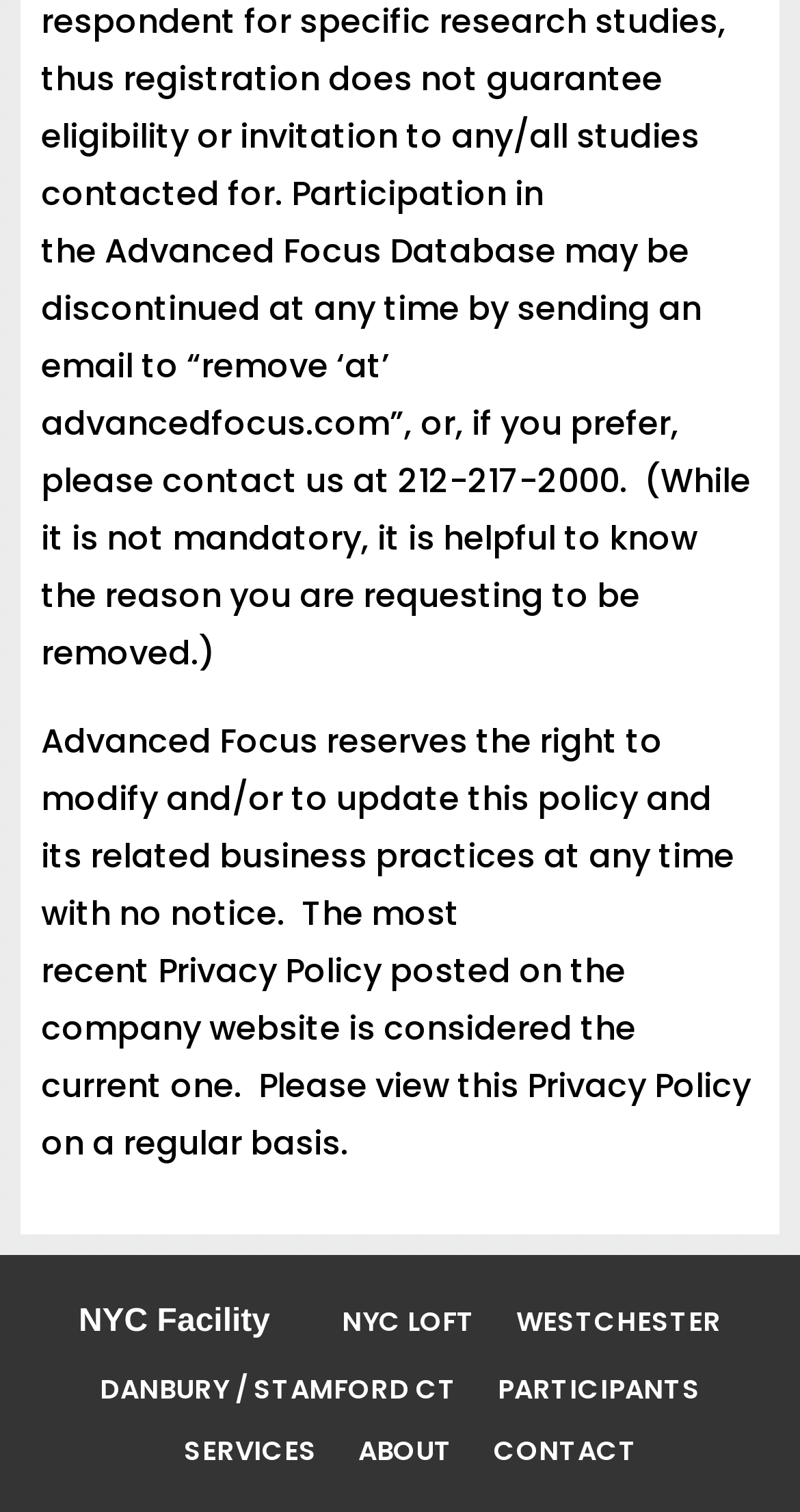What is the topic of the webpage?
Refer to the image and provide a concise answer in one word or phrase.

Advanced Focus